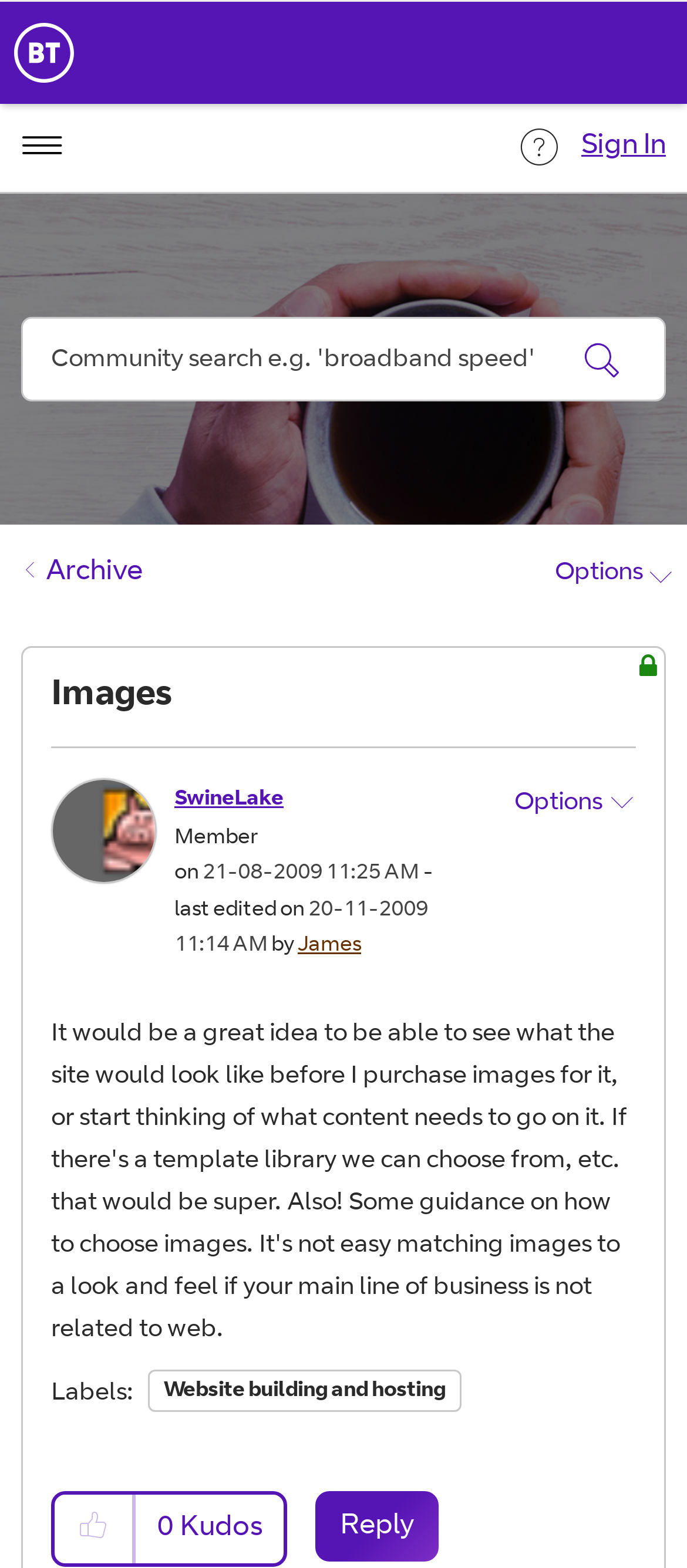Give a short answer to this question using one word or a phrase:
What is the topic of the post?

Images